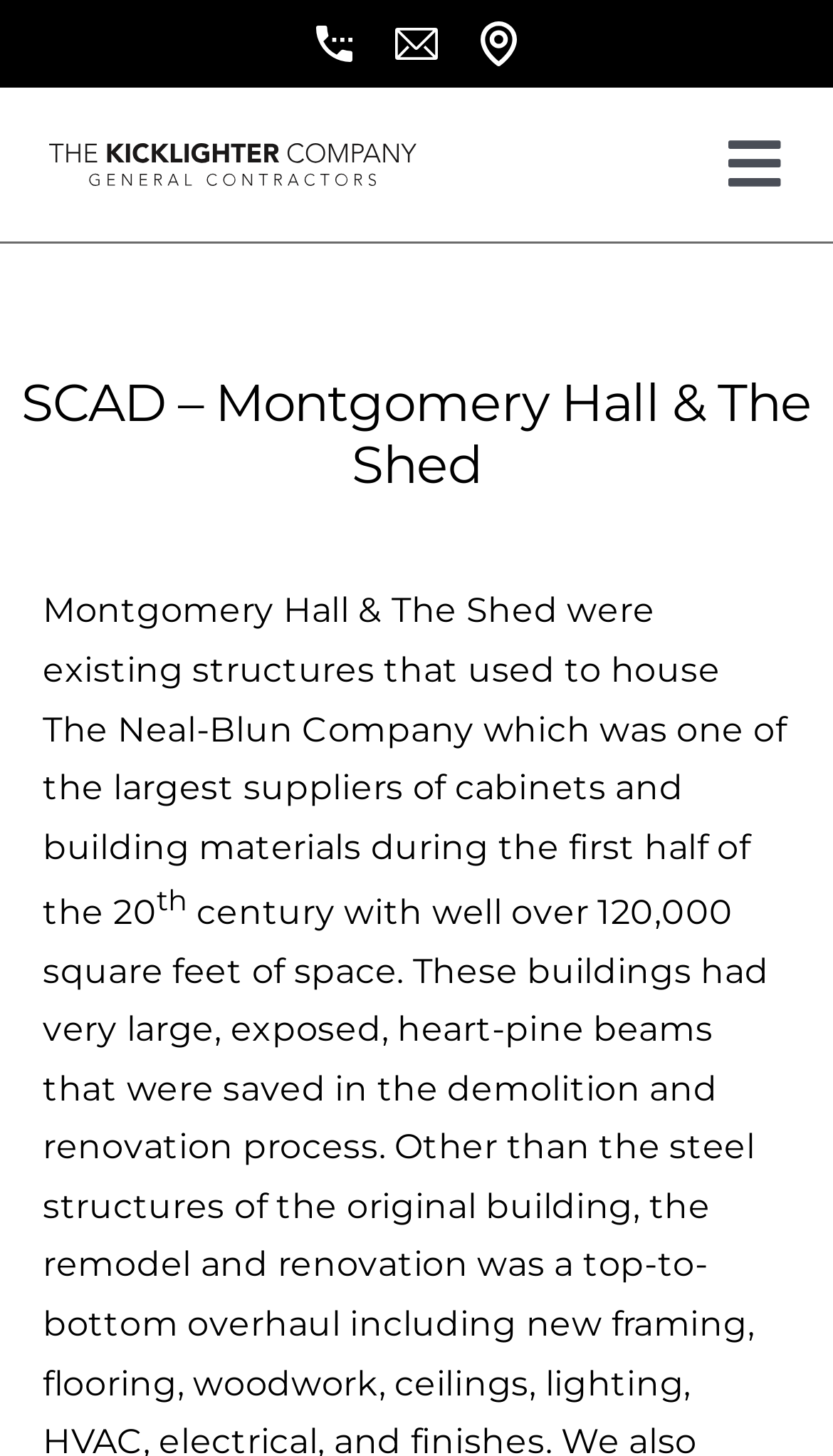Please find the bounding box coordinates of the section that needs to be clicked to achieve this instruction: "Read about the company history".

[0.051, 0.406, 0.944, 0.64]